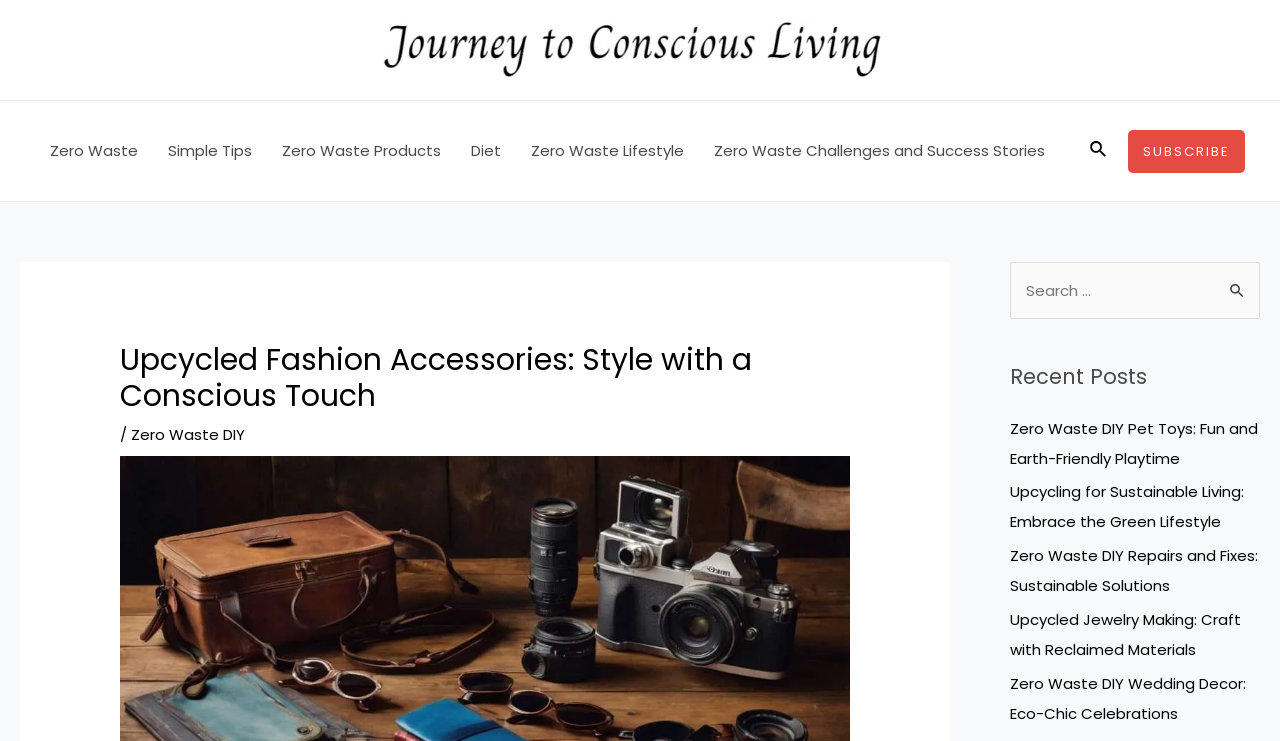How many recent posts are listed?
Answer the question with a single word or phrase, referring to the image.

5